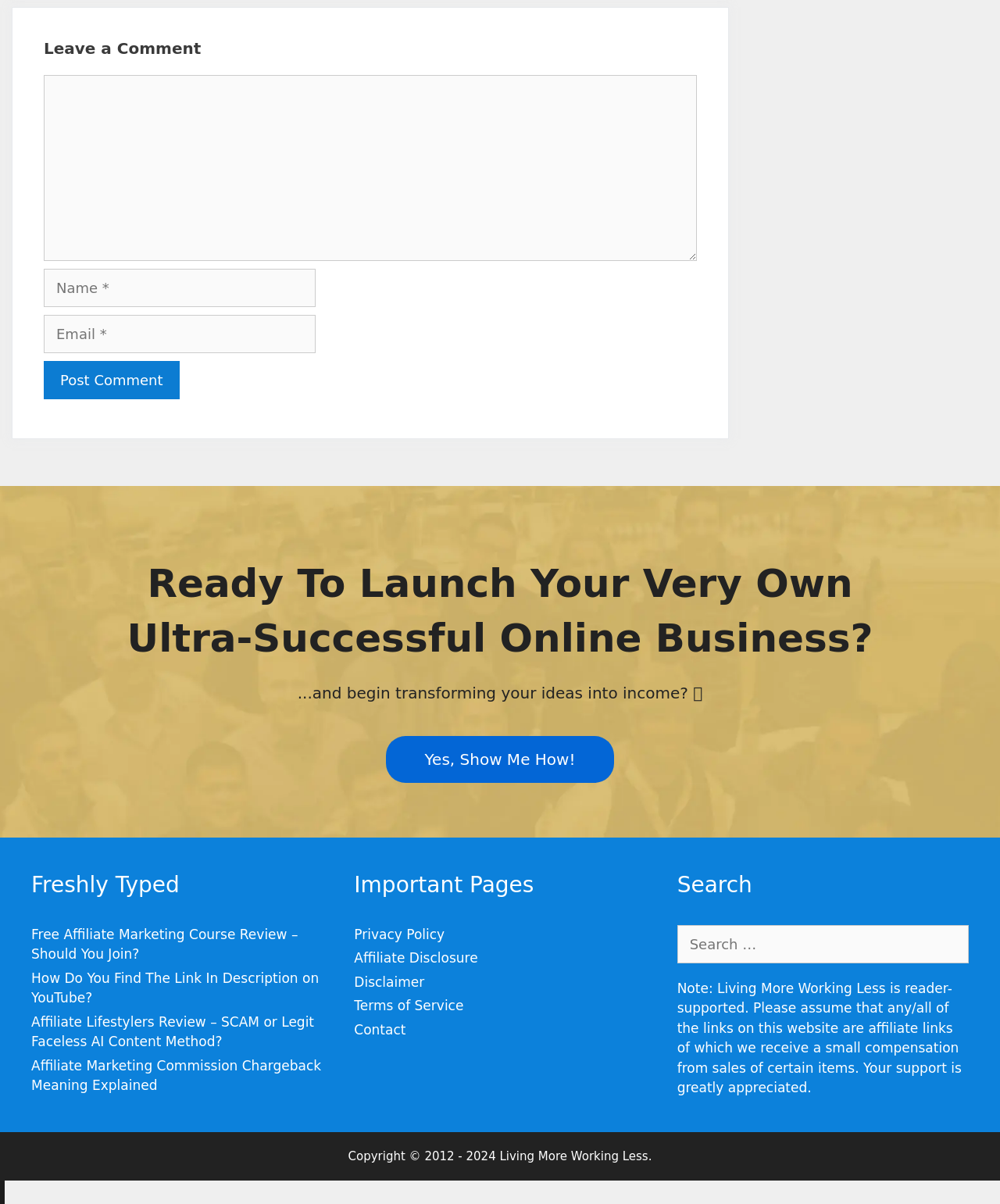Using the format (top-left x, top-left y, bottom-right x, bottom-right y), provide the bounding box coordinates for the described UI element. All values should be floating point numbers between 0 and 1: Terms of Service

[0.354, 0.829, 0.464, 0.842]